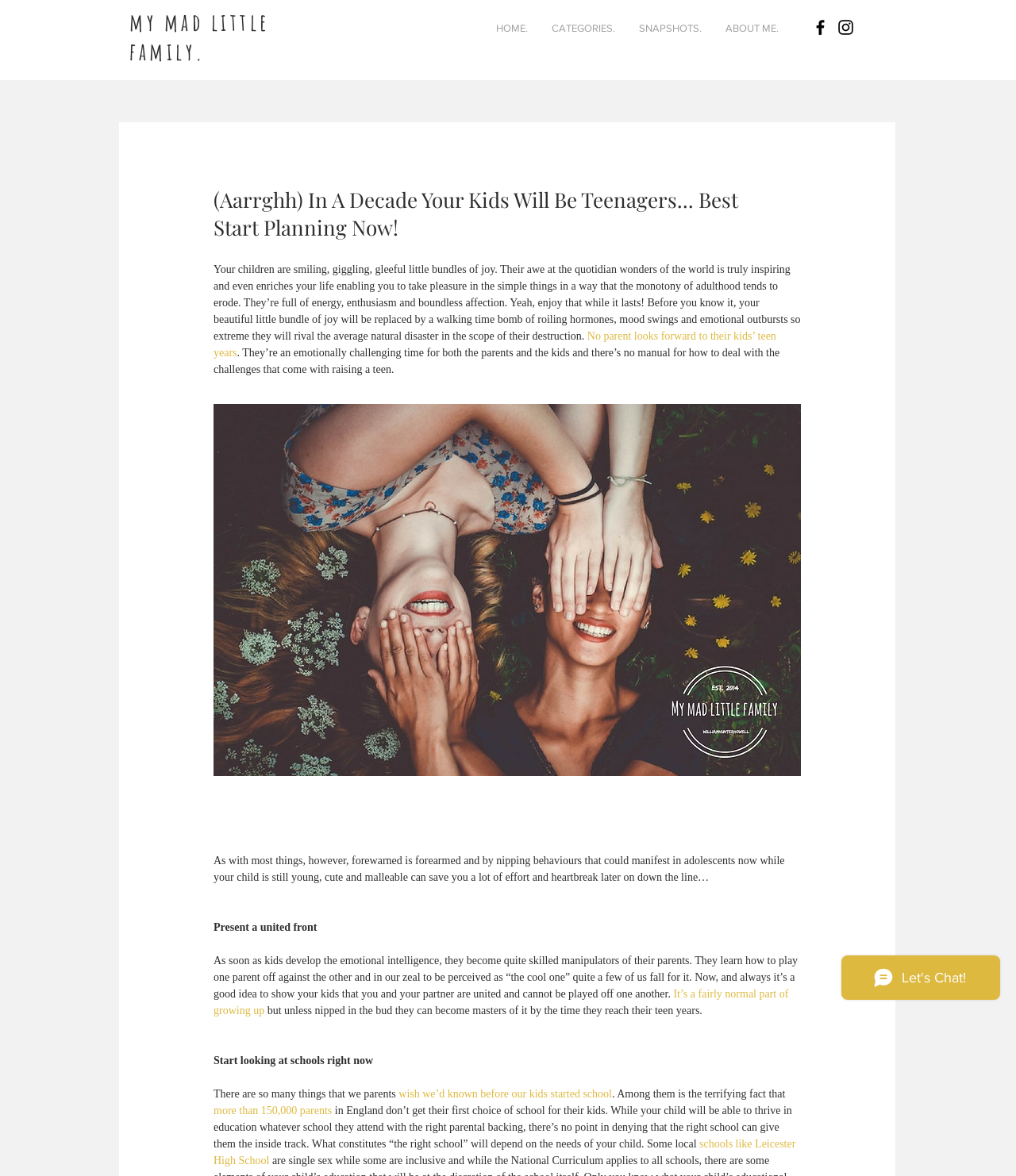Could you specify the bounding box coordinates for the clickable section to complete the following instruction: "Click the Facebook icon"?

[0.798, 0.015, 0.817, 0.032]